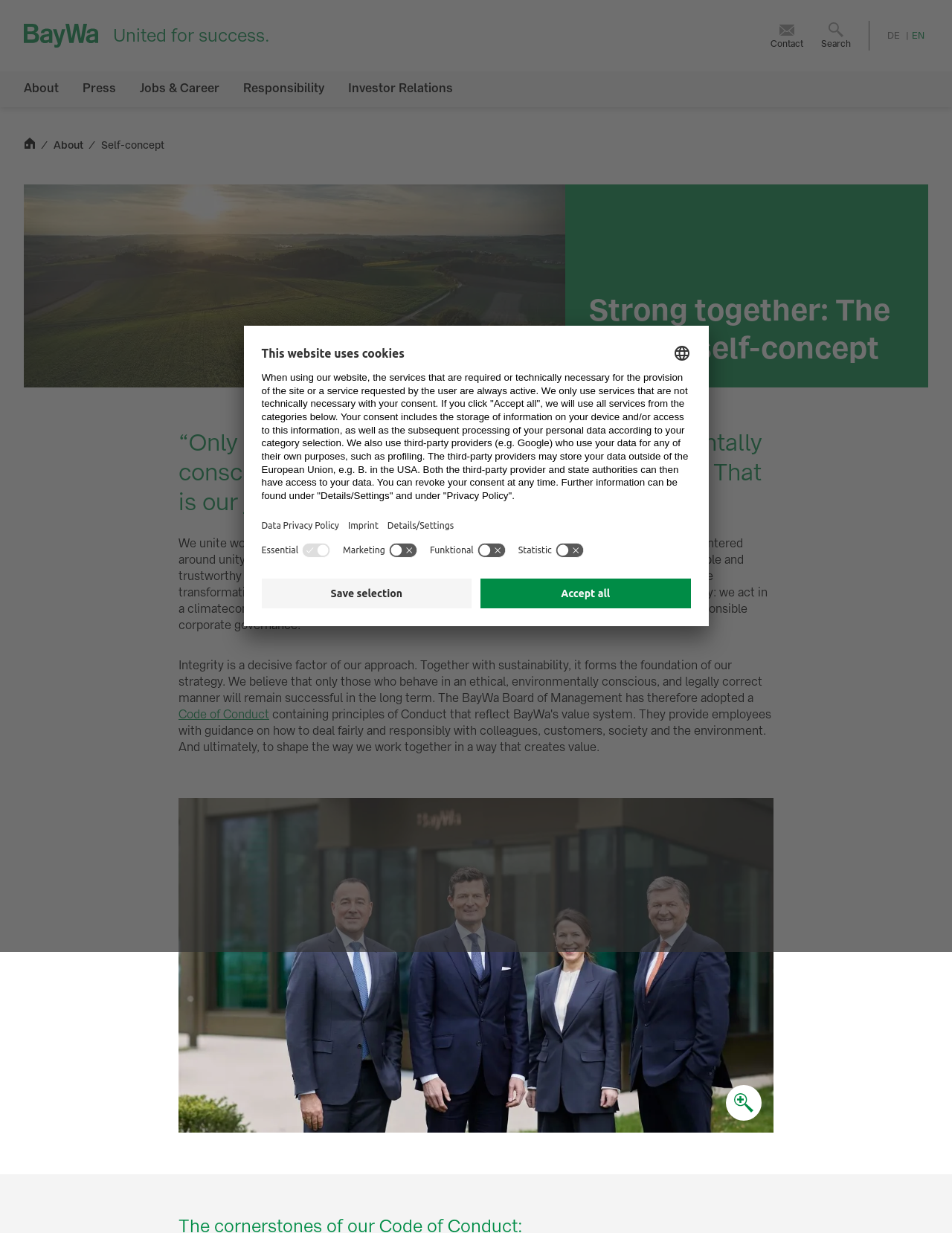Given the description: "Press", determine the bounding box coordinates of the UI element. The coordinates should be formatted as four float numbers between 0 and 1, [left, top, right, bottom].

[0.074, 0.058, 0.134, 0.087]